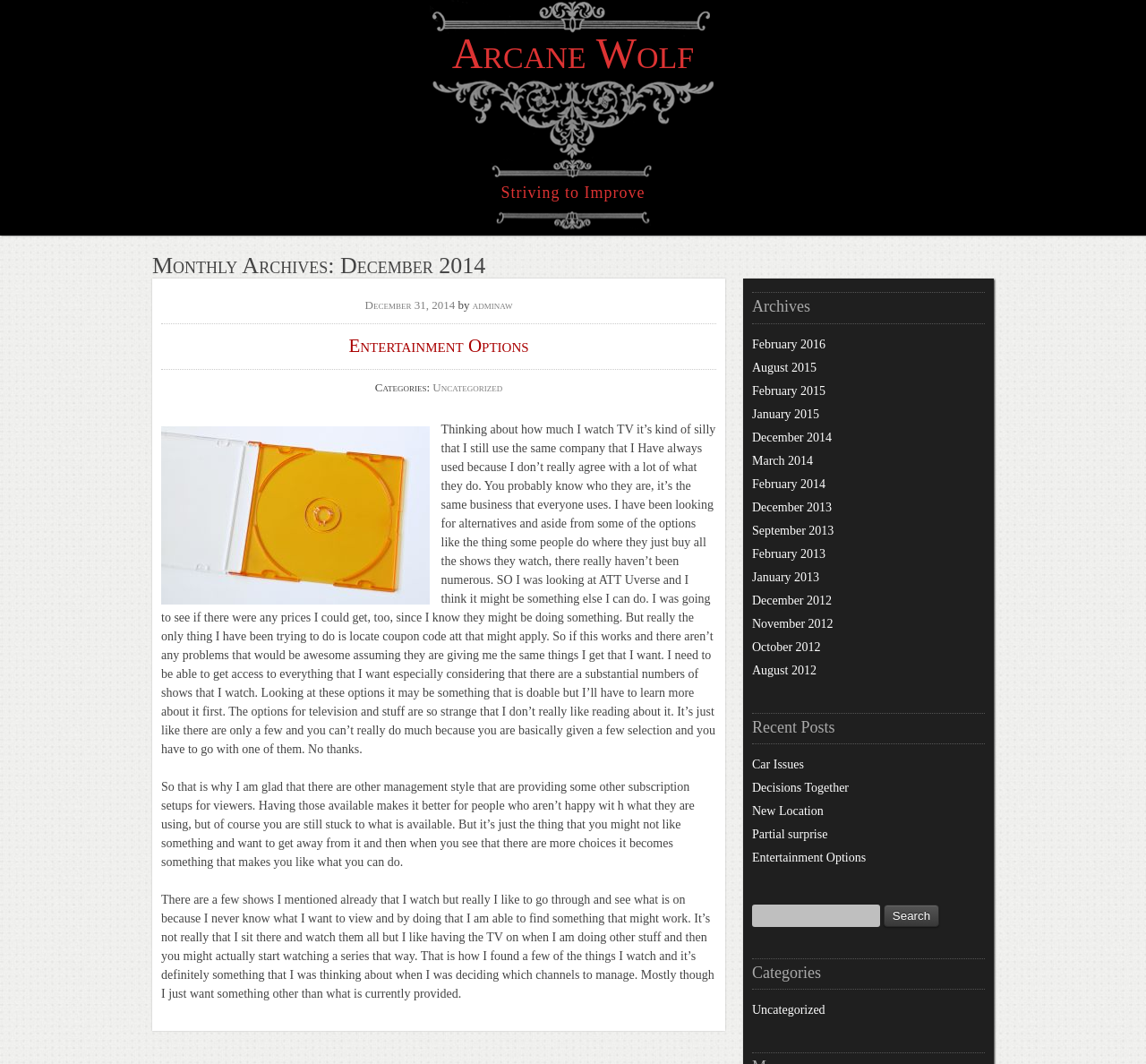Identify the bounding box coordinates of the area that should be clicked in order to complete the given instruction: "View the archives for December 2014". The bounding box coordinates should be four float numbers between 0 and 1, i.e., [left, top, right, bottom].

[0.656, 0.405, 0.726, 0.417]